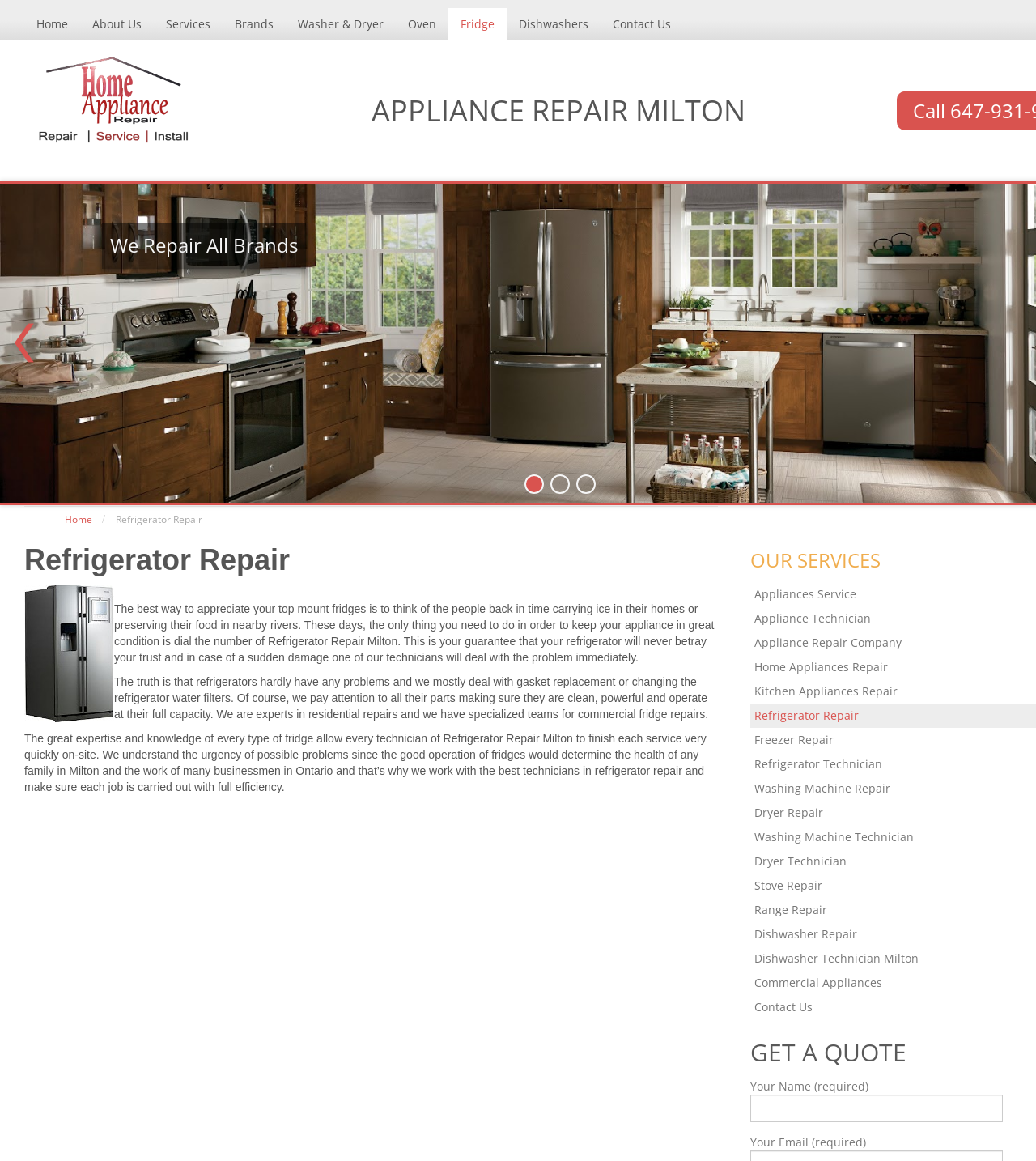What is the phone number for Refrigerator Repair Milton?
Refer to the image and provide a one-word or short phrase answer.

647-931-9156